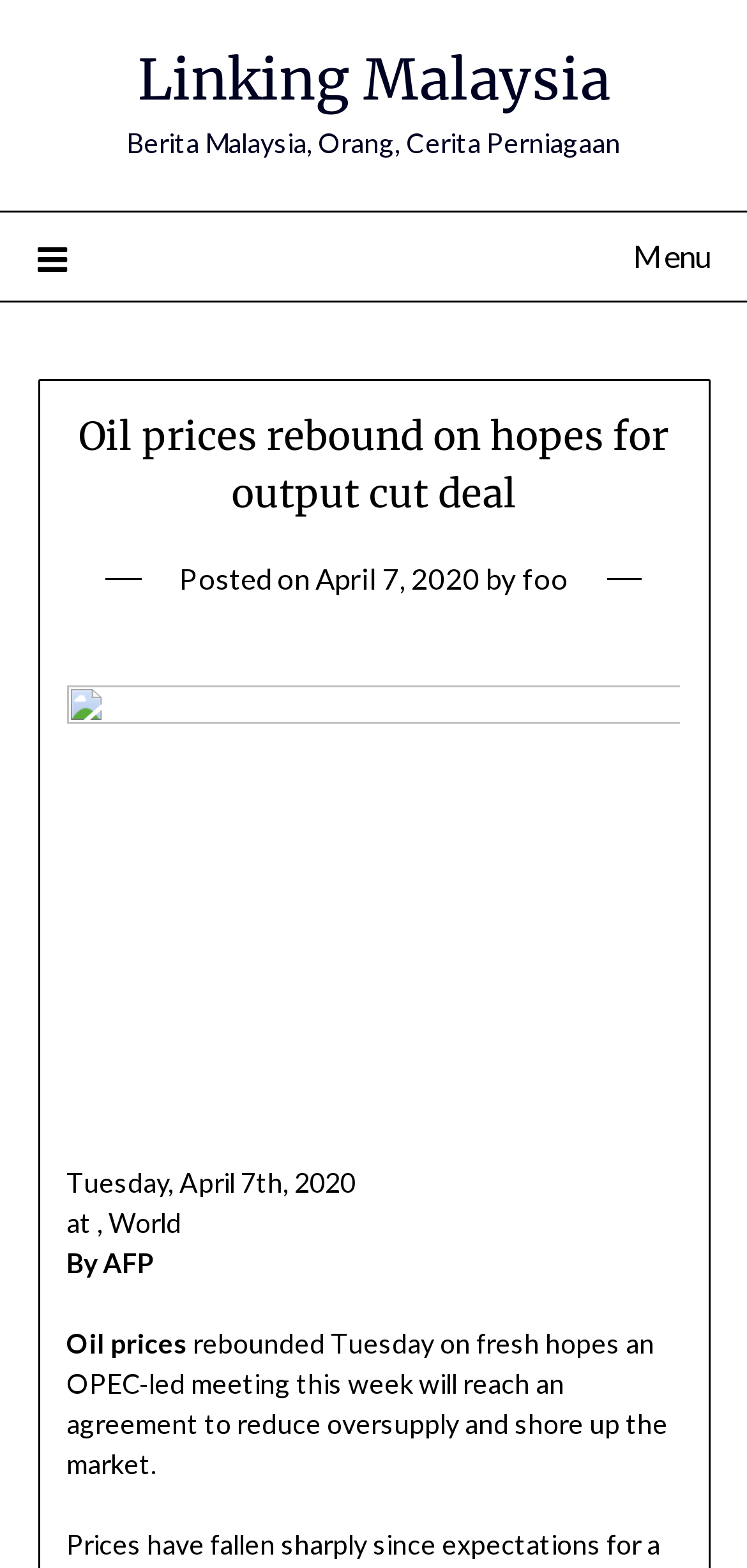Please answer the following question using a single word or phrase: 
When was the article posted?

April 7, 2020